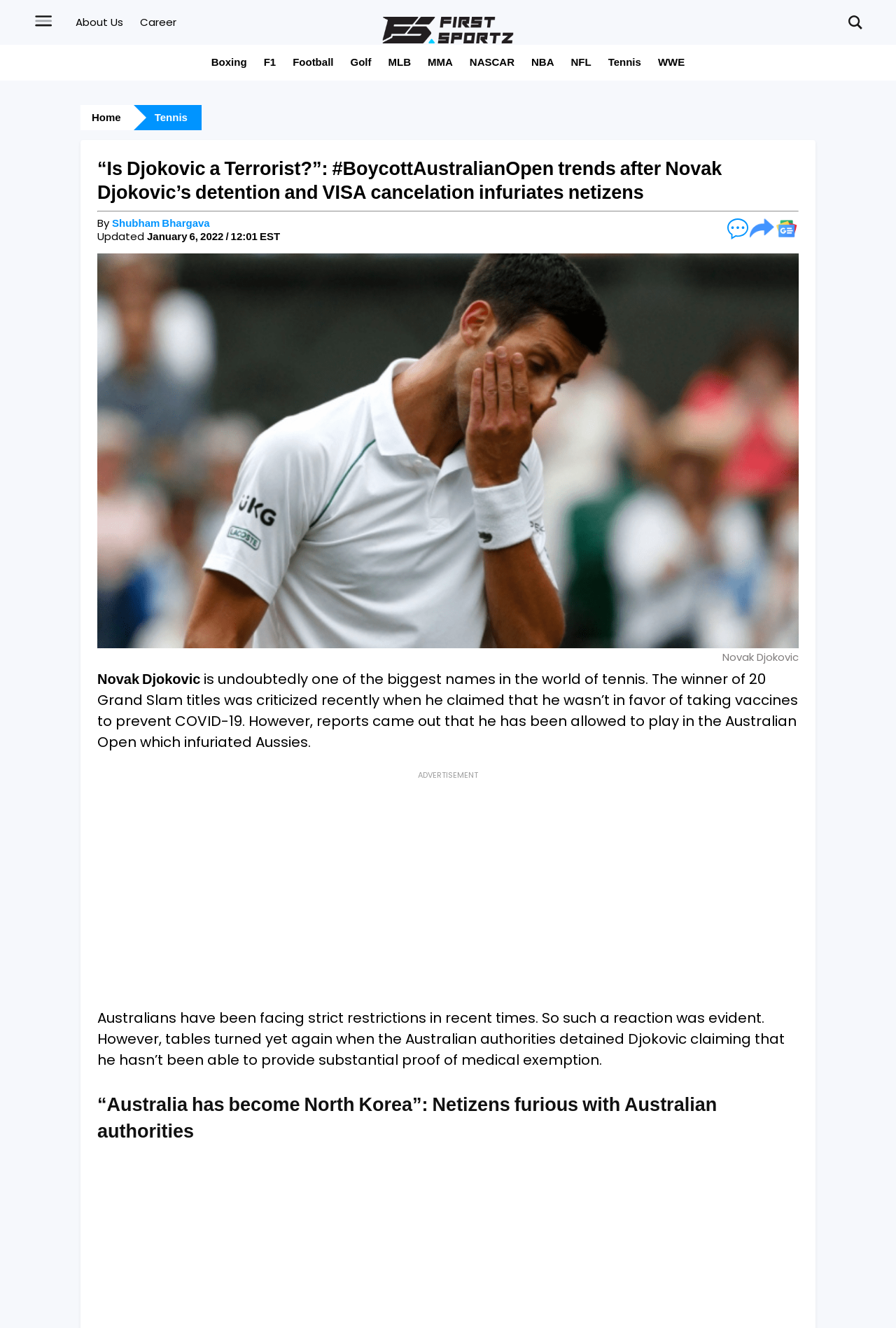What is the date of the article's update?
Provide a detailed and well-explained answer to the question.

The article mentions the updated date as January 6, 2022, along with the time 12:01 EST.